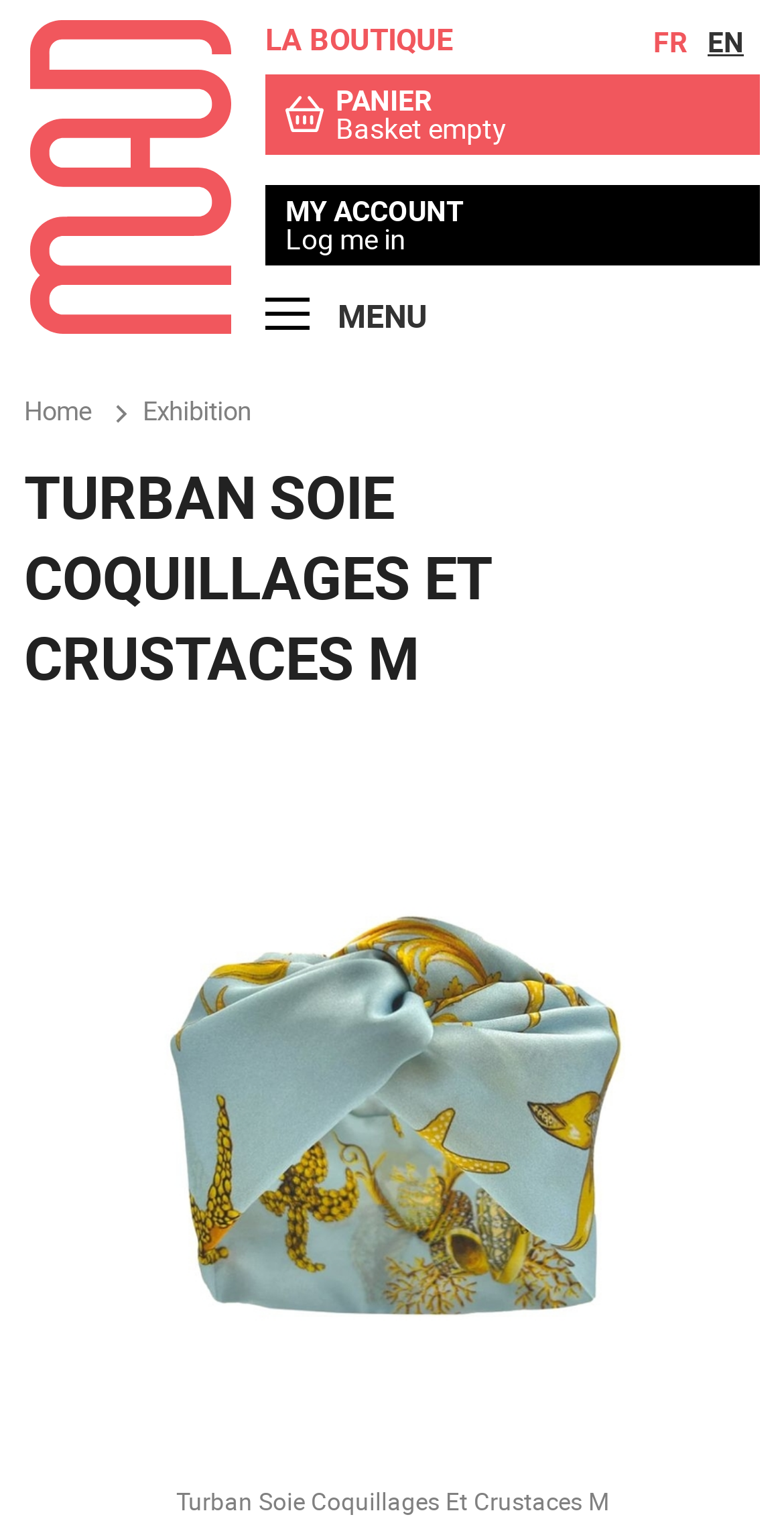Can you pinpoint the bounding box coordinates for the clickable element required for this instruction: "Go to home page"? The coordinates should be four float numbers between 0 and 1, i.e., [left, top, right, bottom].

[0.038, 0.197, 0.295, 0.227]